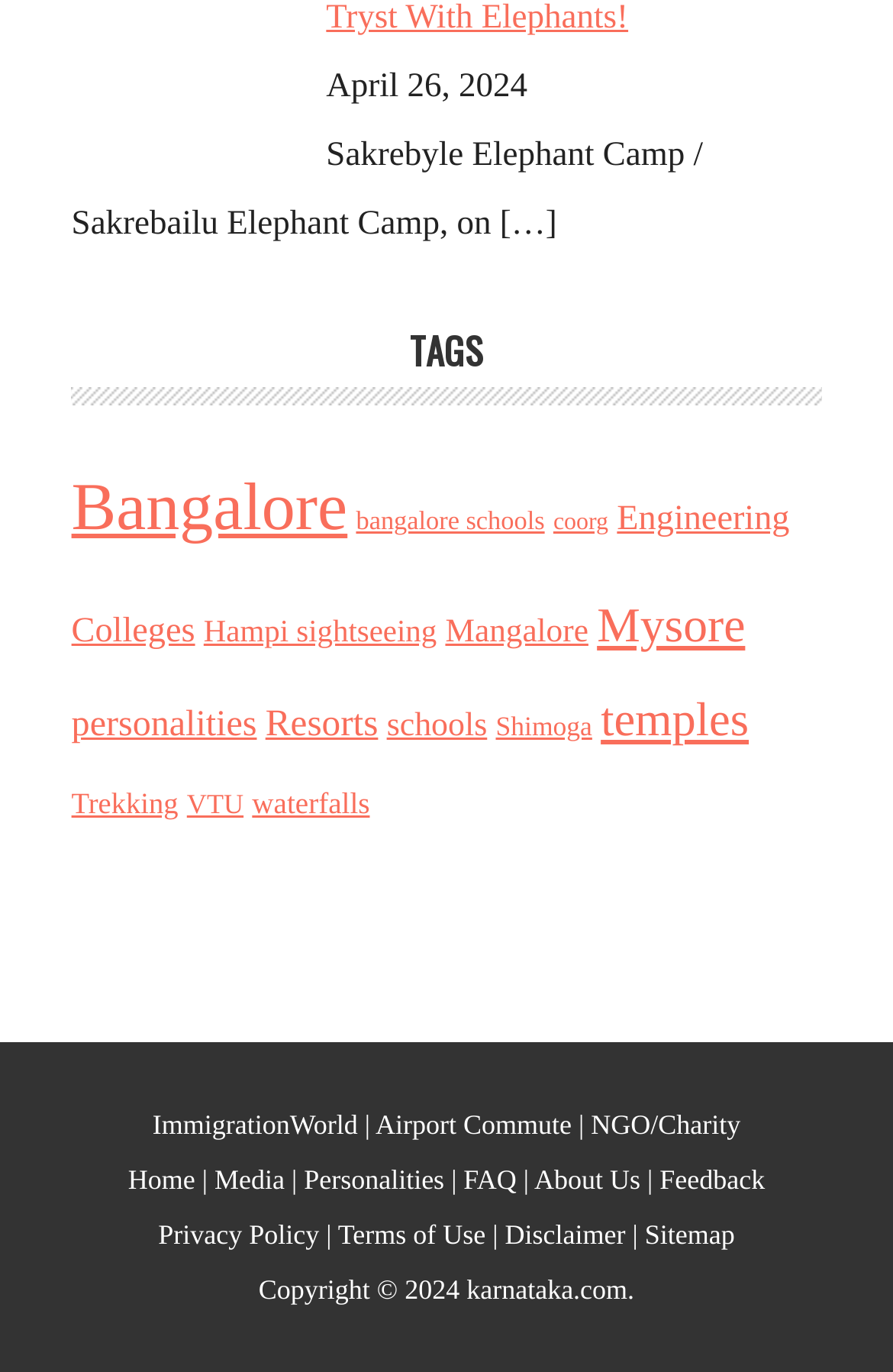Identify the bounding box coordinates of the element that should be clicked to fulfill this task: "Visit ImmigrationWorld". The coordinates should be provided as four float numbers between 0 and 1, i.e., [left, top, right, bottom].

[0.171, 0.807, 0.401, 0.831]